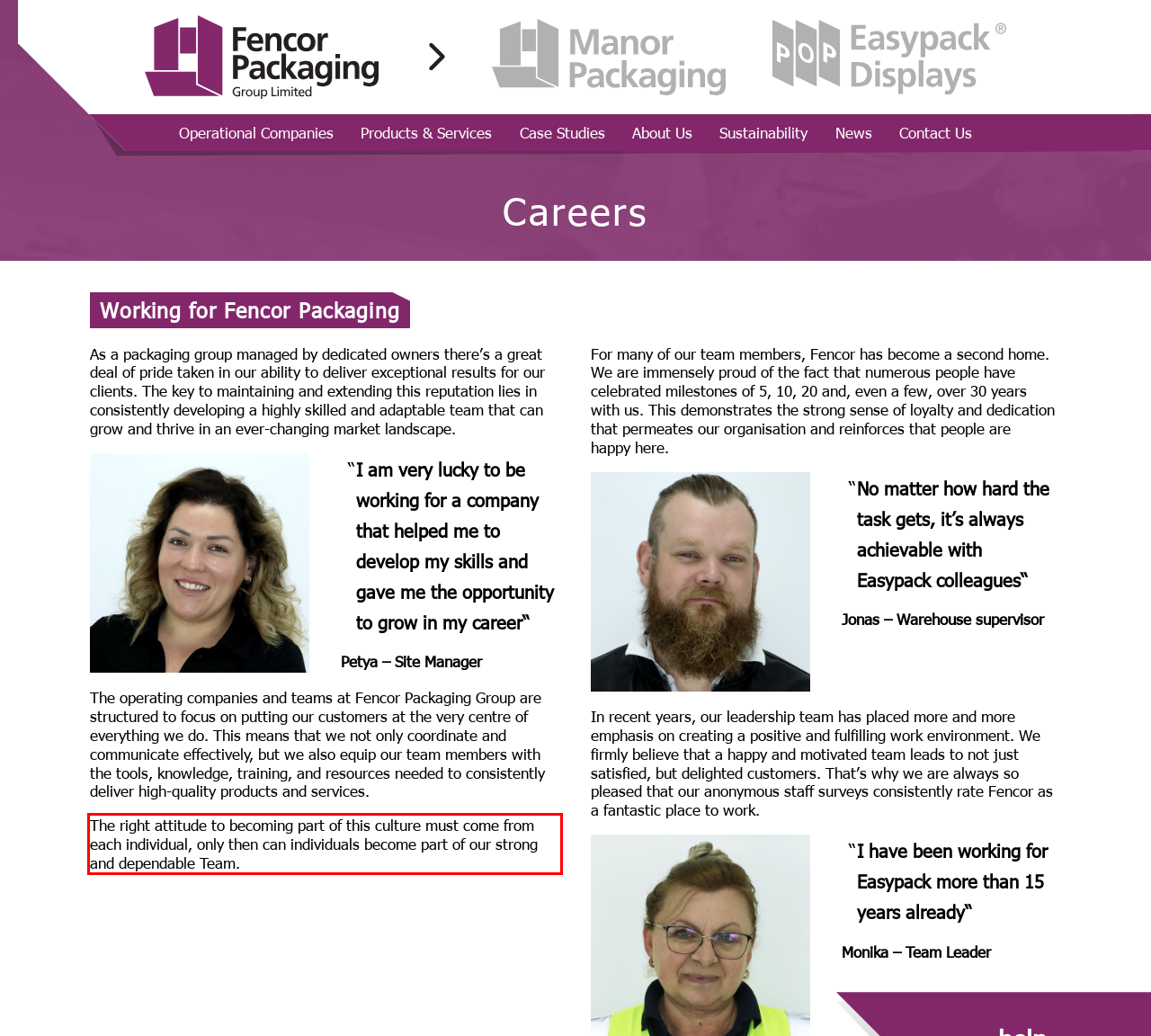Please examine the webpage screenshot containing a red bounding box and use OCR to recognize and output the text inside the red bounding box.

The right attitude to becoming part of this culture must come from each individual, only then can individuals become part of our strong and dependable Team.